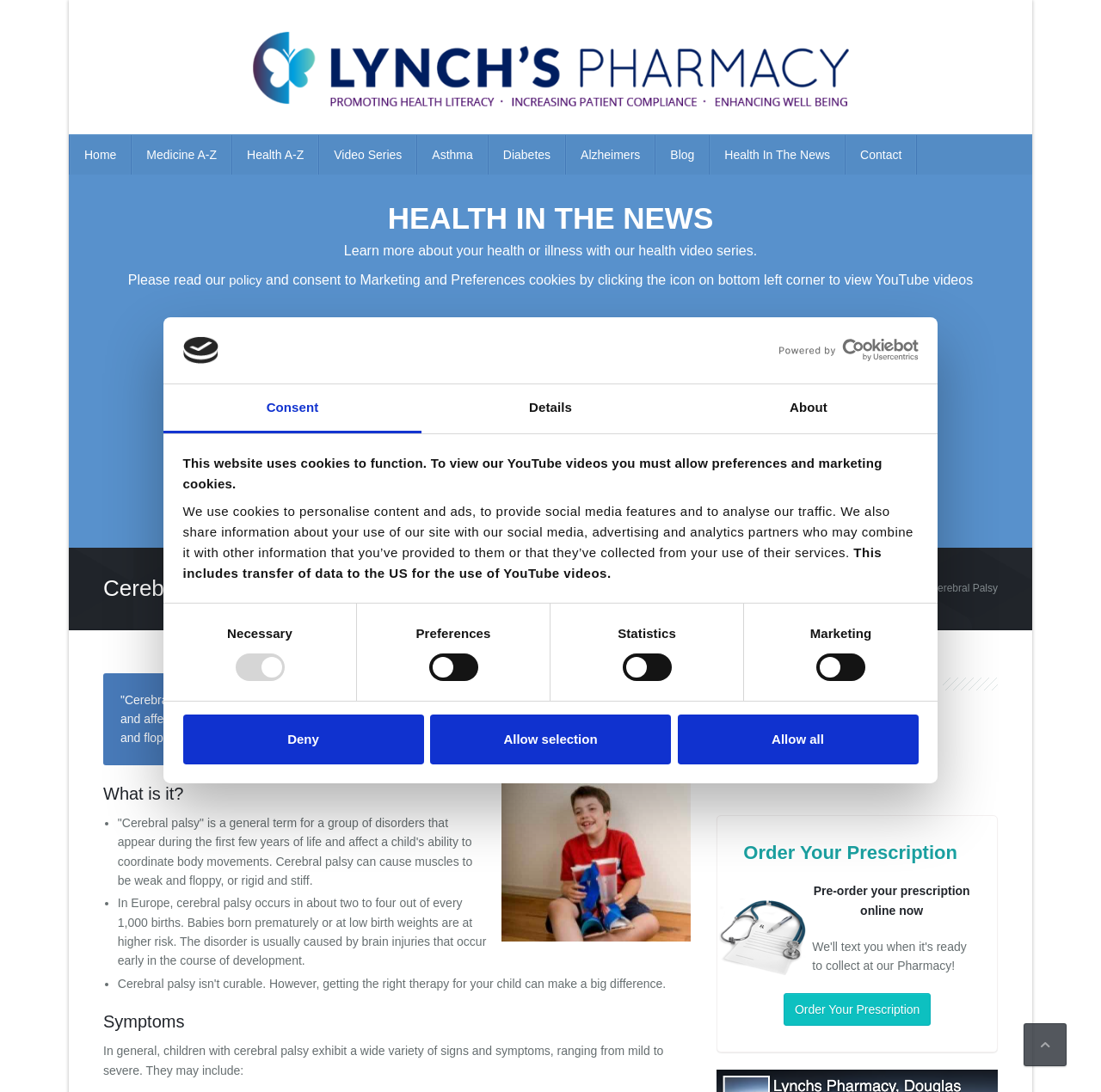Specify the bounding box coordinates of the area to click in order to follow the given instruction: "Learn more about Cerebral Palsy."

[0.094, 0.527, 0.581, 0.552]